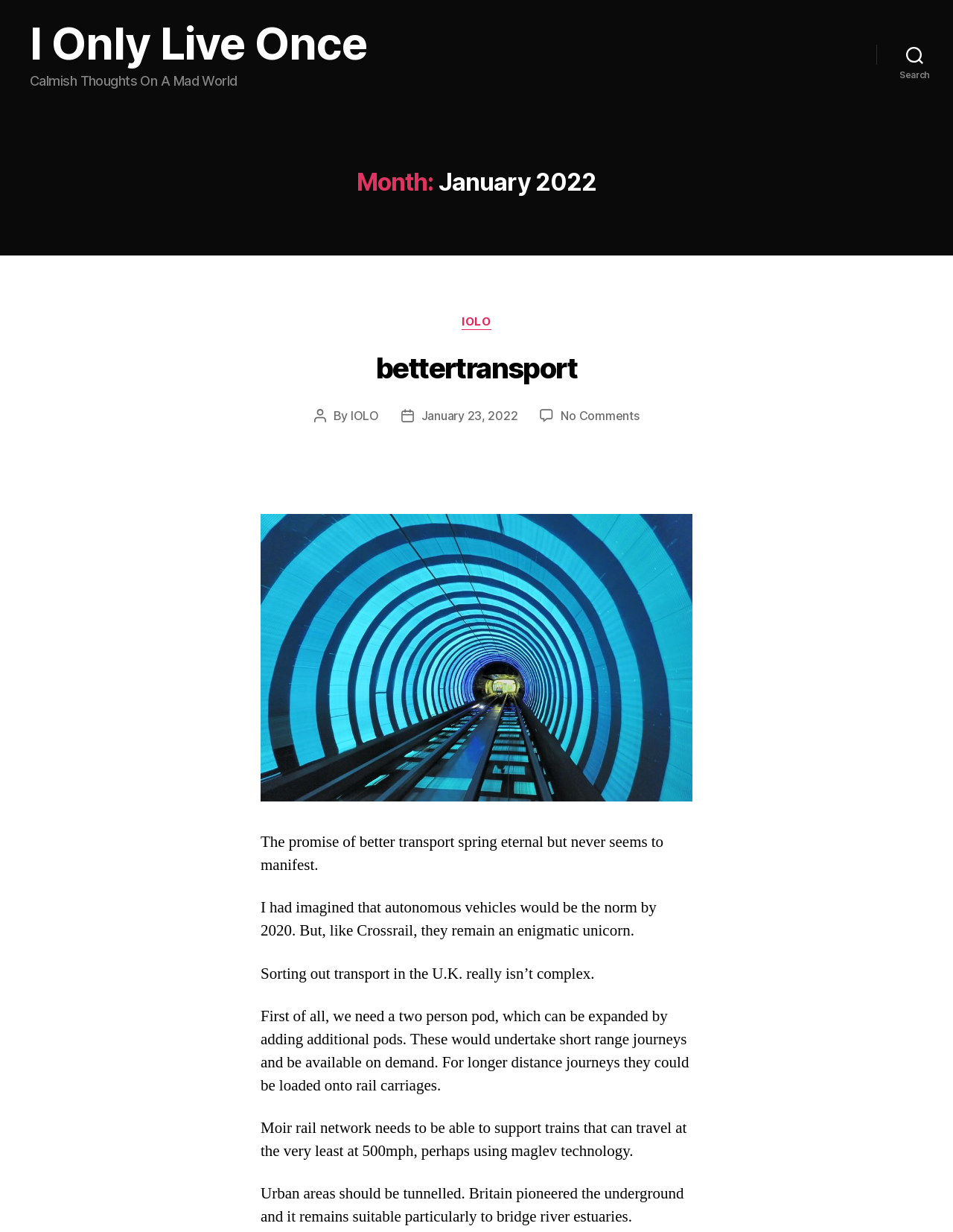Please locate the UI element described by "January 23, 2022" and provide its bounding box coordinates.

[0.442, 0.332, 0.543, 0.344]